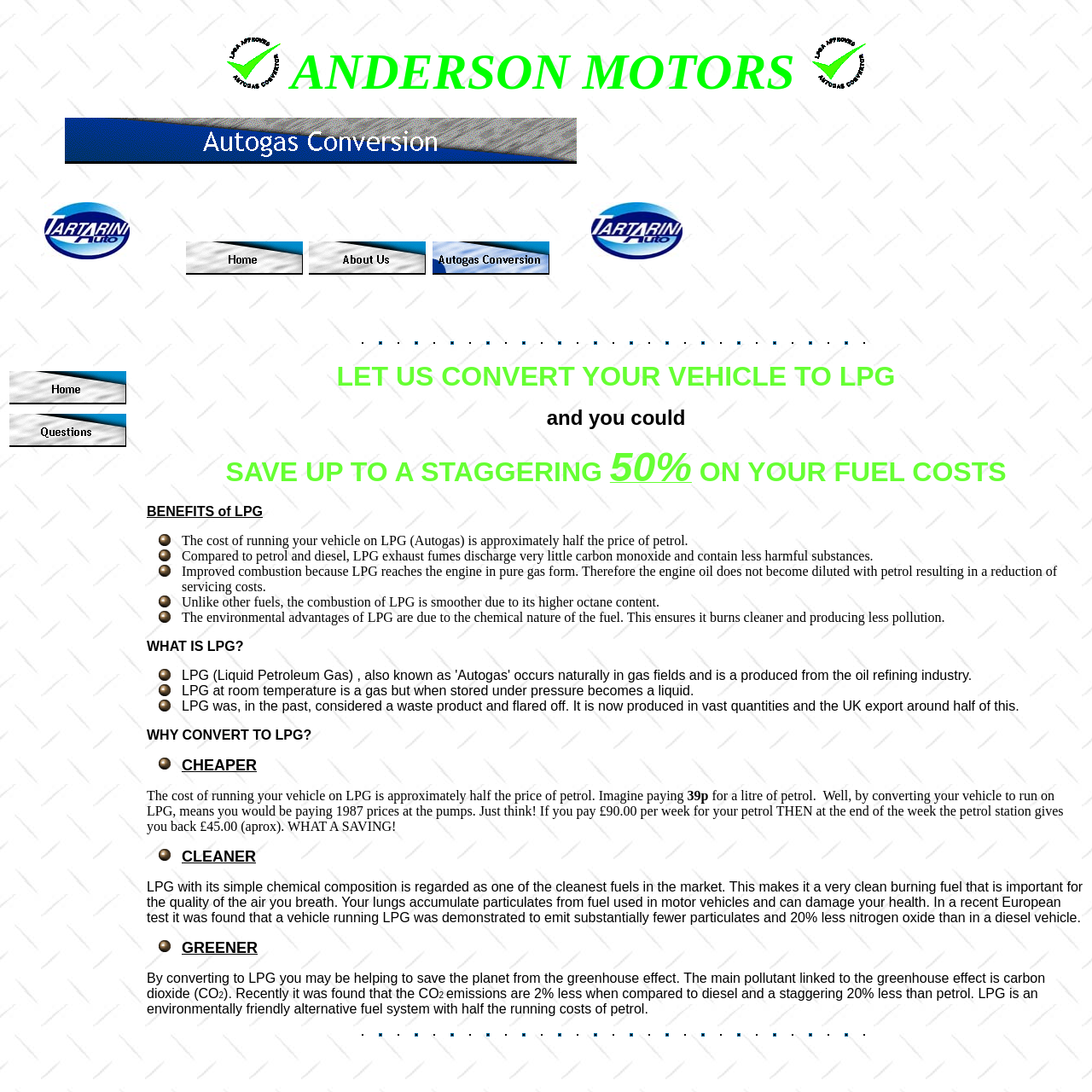Give a full account of the webpage's elements and their arrangement.

The webpage is about Anderson Motors Gas Conversion, specifically highlighting the benefits of converting vehicles to run on LPG (Autogas) or CNG equipment. At the top, there is a header section with the company name, navigation links to "Home" and "About Us", and an image of an Autogas Conversion.

Below the header, there is a main content section that explains the benefits of LPG conversions. The section is divided into several subheadings, including "BENEFITS of LPG", "WHAT IS LPG?", "WHY CONVERT TO LPG?", and others. Each subheading is followed by a list of bullet points, accompanied by images of bullets, that outline the advantages of LPG conversions, such as cost savings, environmental benefits, and improved engine performance.

The webpage also includes several images, including a large image at the top of the page and smaller images scattered throughout the content section. The images appear to be related to LPG conversions and vehicles.

The layout of the webpage is organized, with clear headings and concise text that makes it easy to read and understand. The use of bullet points and images helps to break up the text and make the content more engaging. Overall, the webpage effectively communicates the benefits of LPG conversions and provides a clear call to action for visitors to consider converting their vehicles.